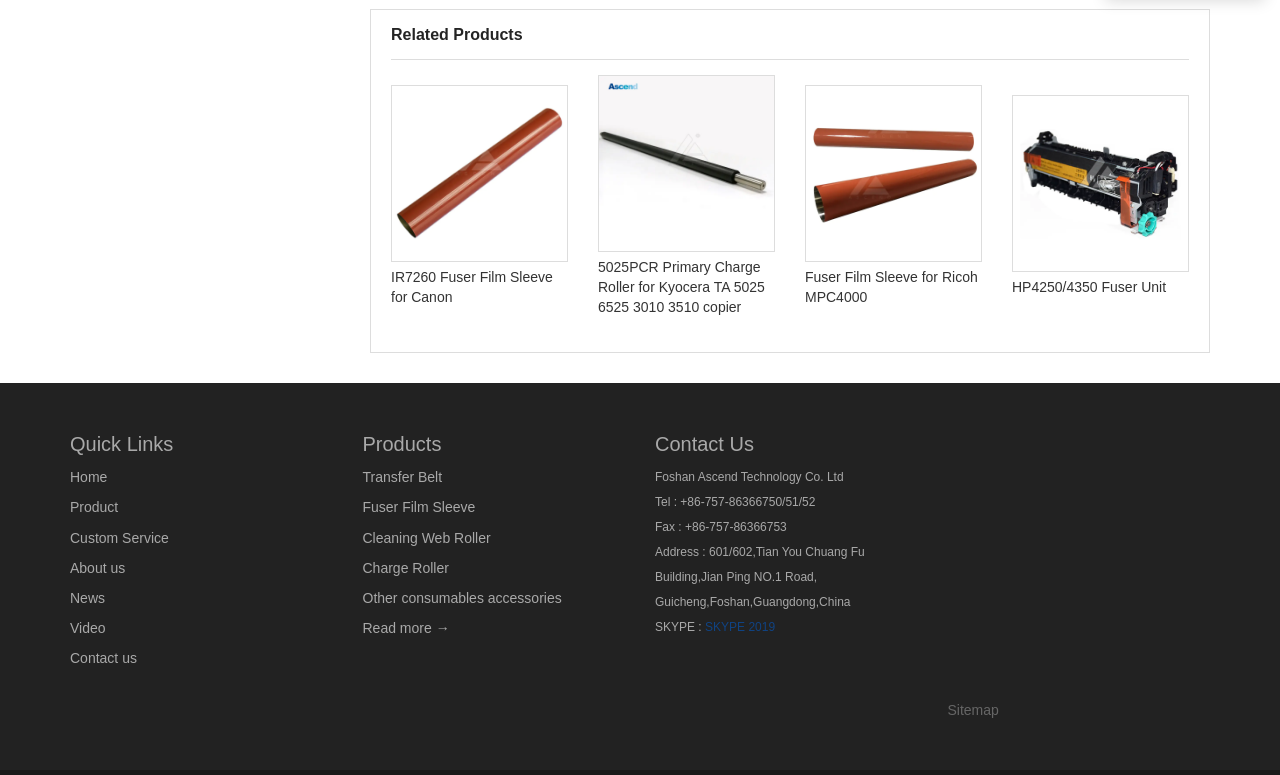Identify the bounding box coordinates of the region that should be clicked to execute the following instruction: "View Sitemap".

[0.74, 0.906, 0.78, 0.926]